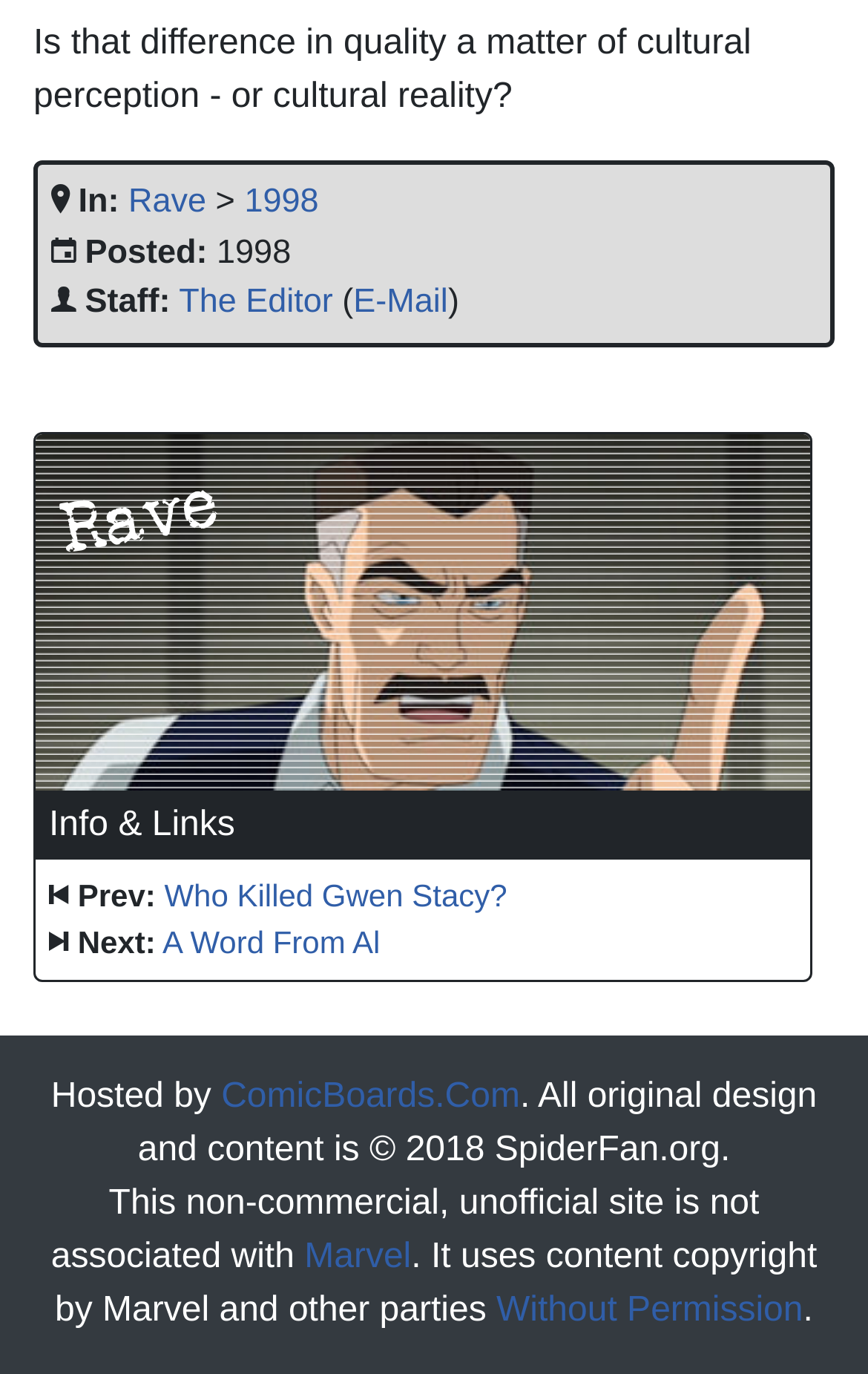Show the bounding box coordinates of the element that should be clicked to complete the task: "Hire the author".

None